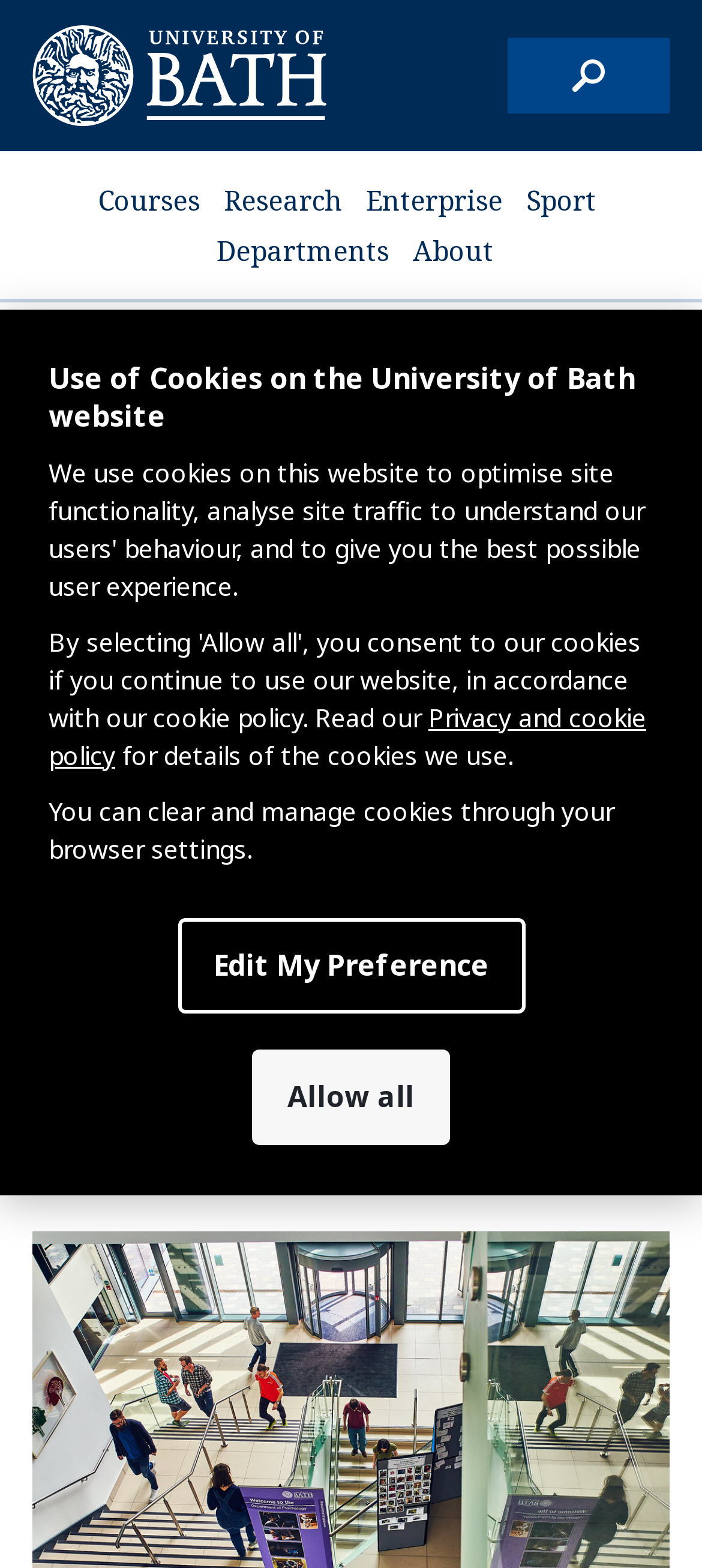Give a full account of the webpage's elements and their arrangement.

The webpage is about the "Geographies of Higher Education: spatial and social mobilities" project, which focuses on the geographical limits to social mobility through the lens of young people's university choices in the UK. 

At the top left of the page, there is a link to the "University of Bath" website, accompanied by the university's logo. Below this, there is a search button at the top right corner. 

The main navigation menu is located at the top center of the page, consisting of links to "Courses", "Research", "Enterprise", "Sport", "Departments", and "About". 

Below the navigation menu, there is a section that appears to be related to cookies and privacy policy. It includes a heading "Use of Cookies on the University of Bath website", a link to the "Privacy and cookie policy", and some explanatory text about cookies. 

Further down, there is a prominent heading that repeats the project title, followed by a brief description of the project. Below this, there are two lines of text, one indicating that the project is in progress, and another providing a link to view more projects in the Department of Education.